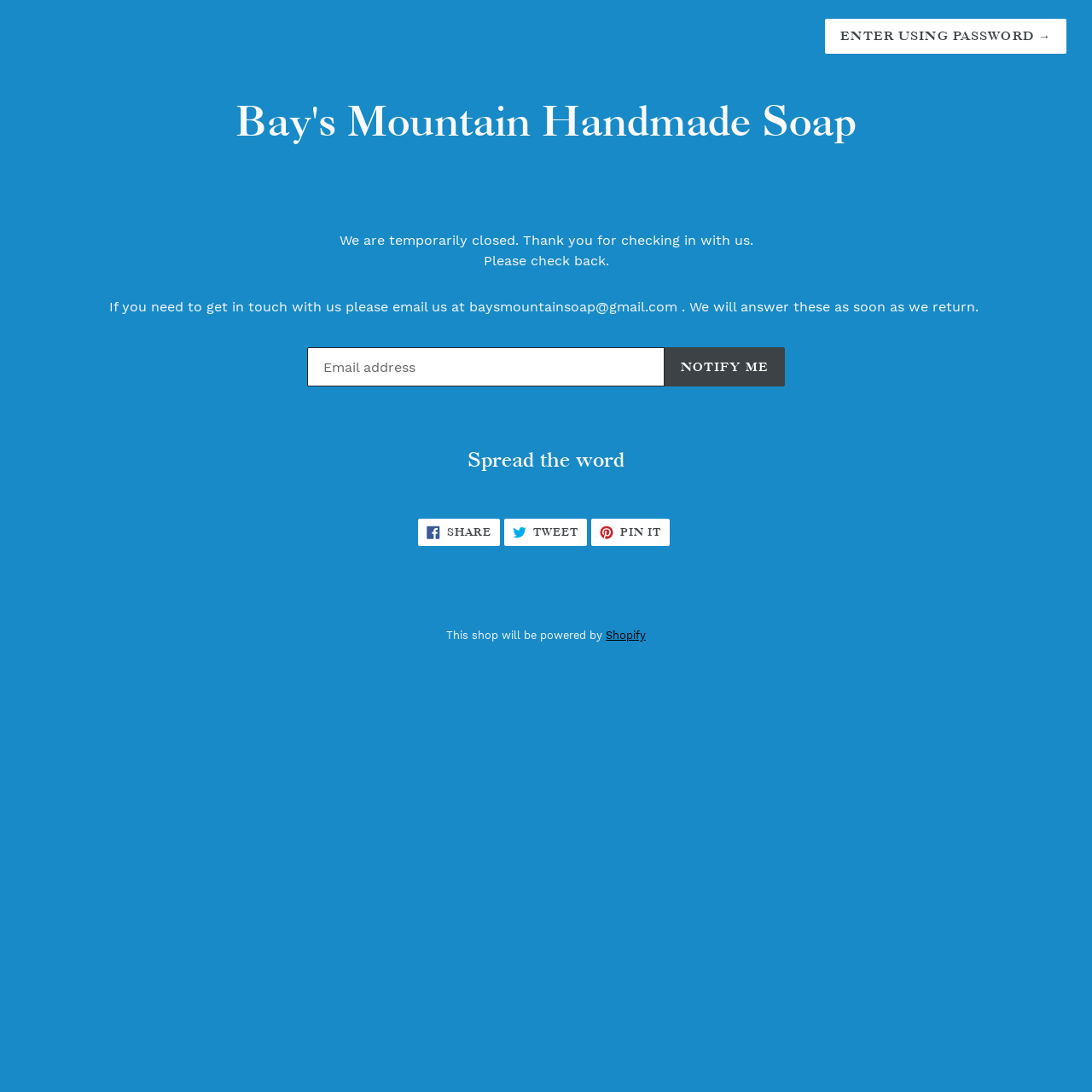Bounding box coordinates should be in the format (top-left x, top-left y, bottom-right x, bottom-right y) and all values should be floating point numbers between 0 and 1. Determine the bounding box coordinate for the UI element described as: Pin it Pin on Pinterest

[0.541, 0.475, 0.613, 0.5]